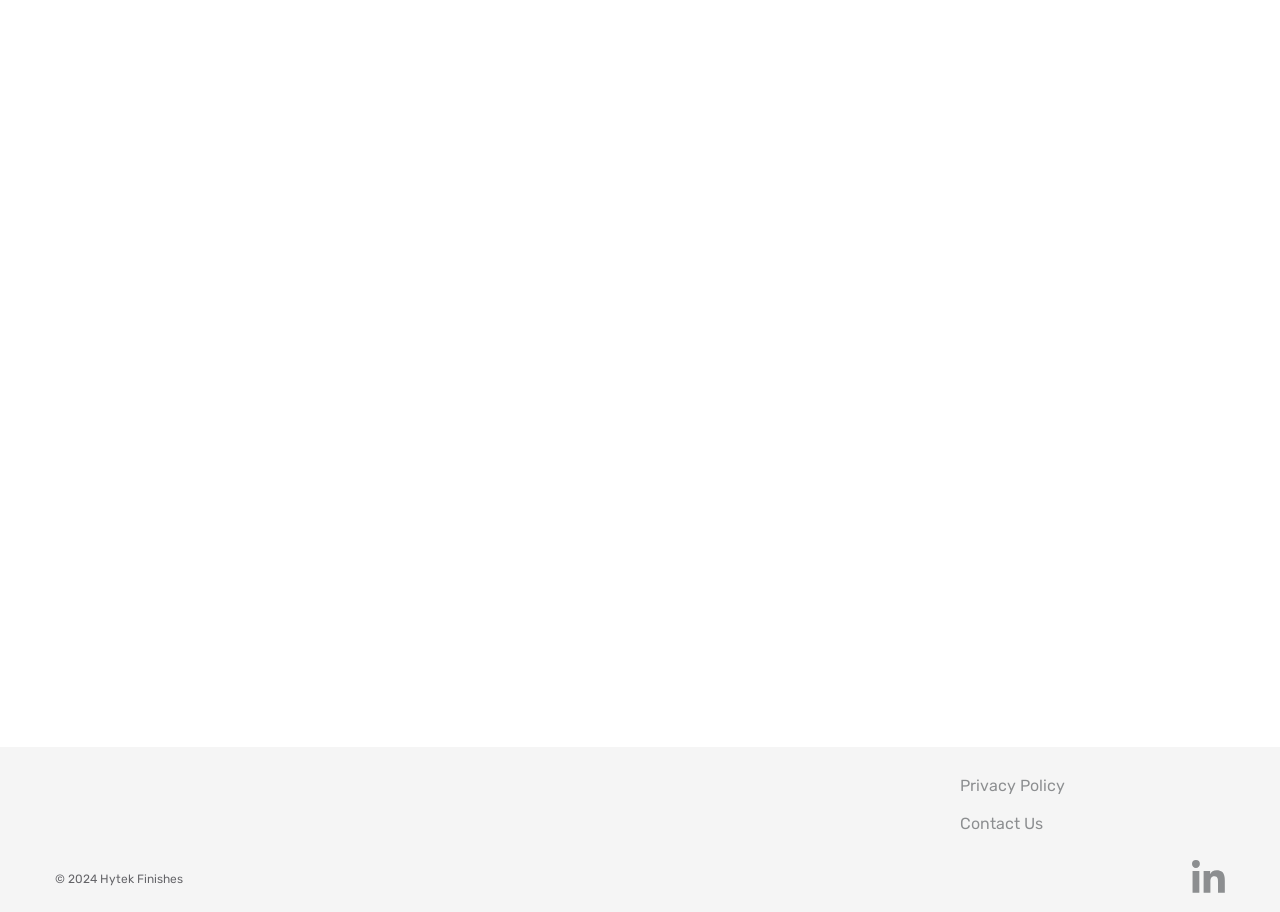Give a one-word or short-phrase answer to the following question: 
What are the two links at the bottom of the page?

Privacy Policy, Contact Us